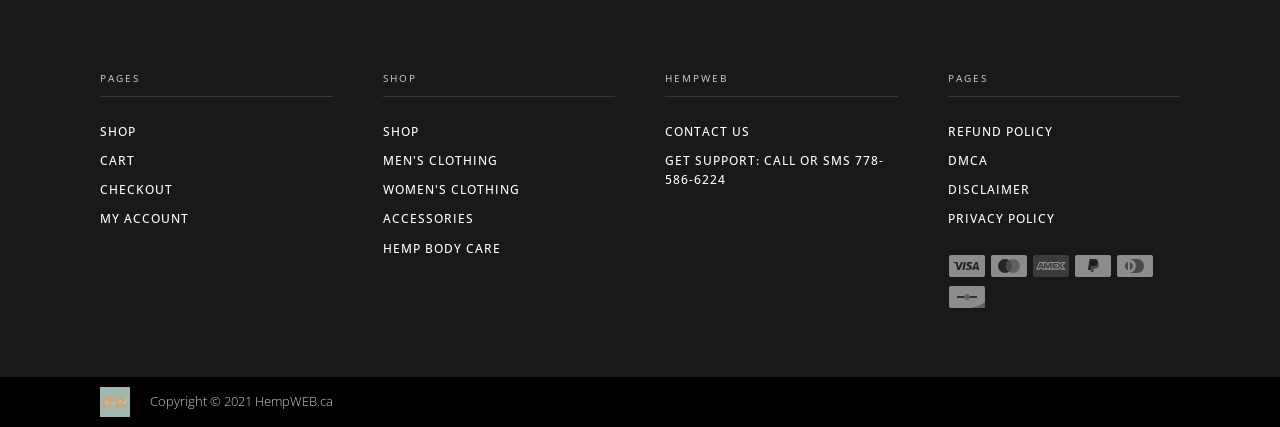Find and indicate the bounding box coordinates of the region you should select to follow the given instruction: "go to shop".

[0.078, 0.273, 0.26, 0.342]